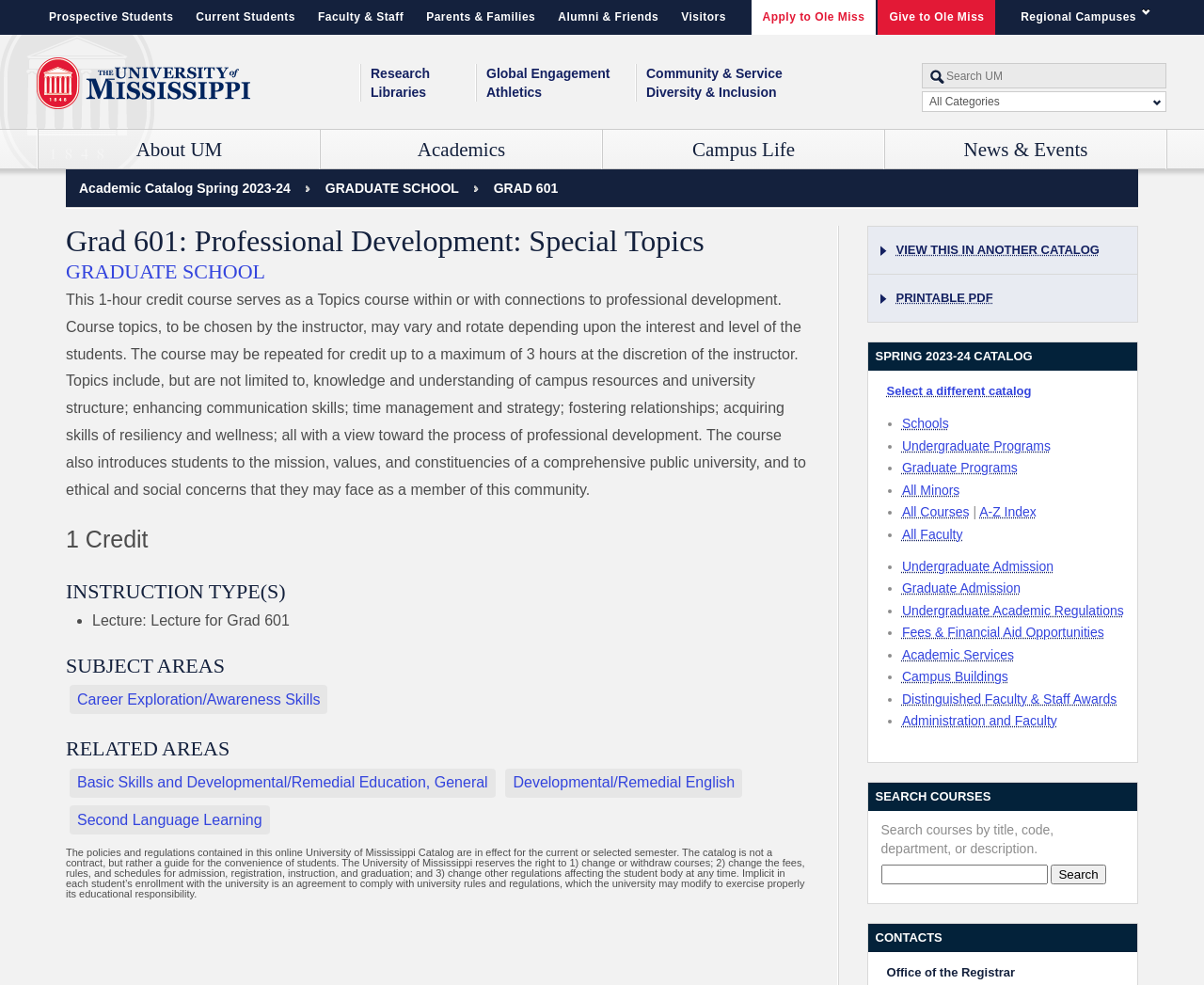Please reply to the following question using a single word or phrase: 
How many categories are there in the search types combobox?

1